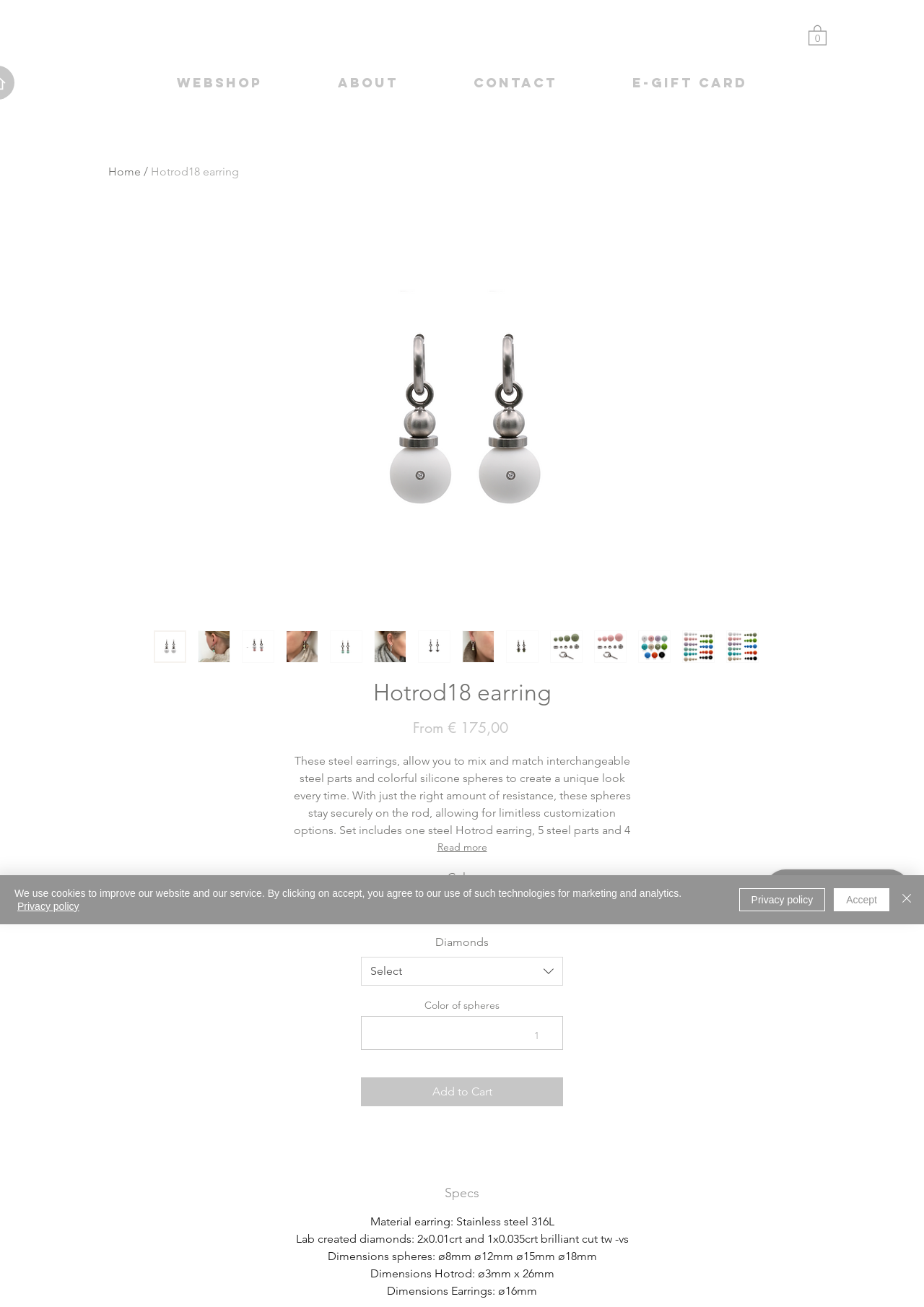Based on the image, please respond to the question with as much detail as possible:
What is the name of the earring?

I found the answer by looking at the header element with the text 'Hotrod18 earring' which is a prominent element on the webpage, indicating that it is the name of the product being displayed.